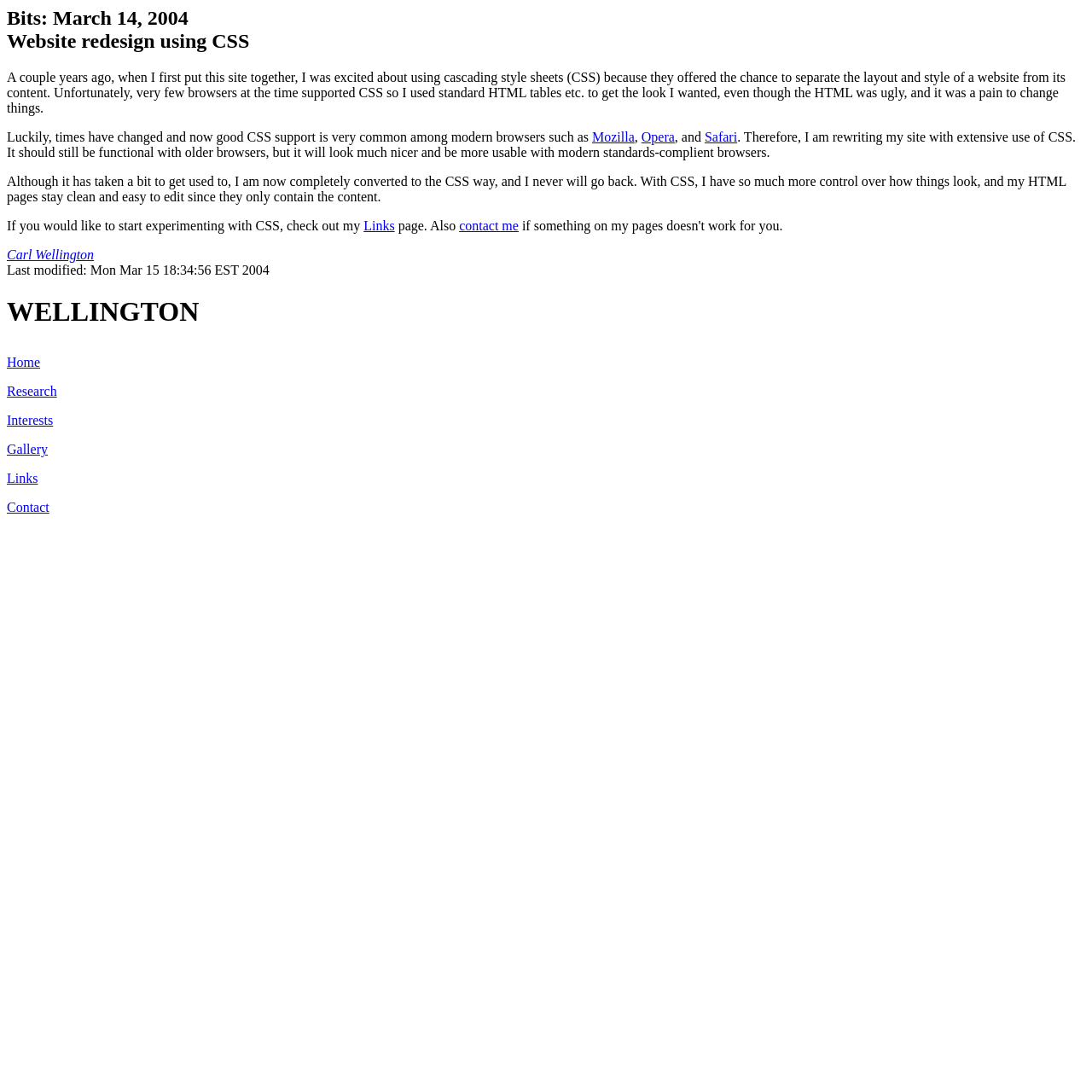Identify the bounding box coordinates of the element that should be clicked to fulfill this task: "view the Research page". The coordinates should be provided as four float numbers between 0 and 1, i.e., [left, top, right, bottom].

[0.006, 0.352, 0.052, 0.365]